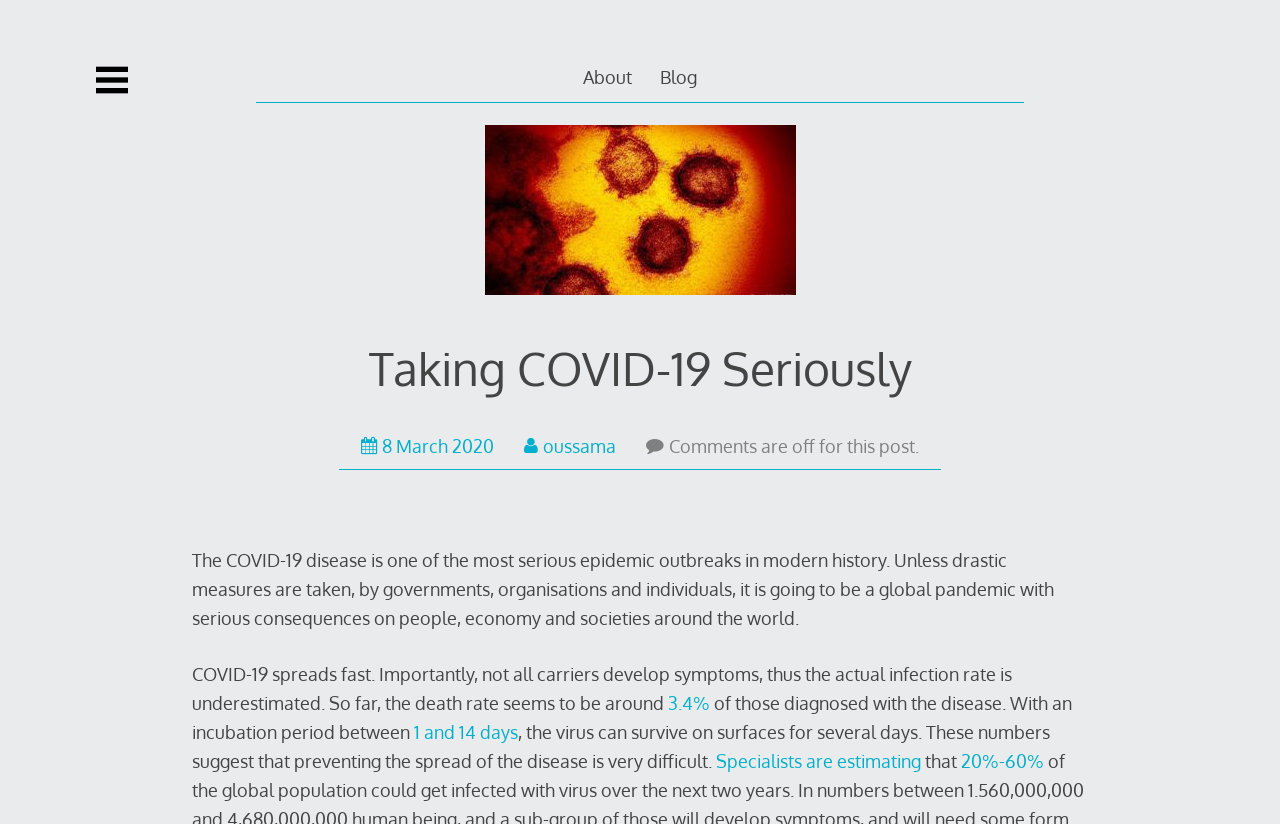Determine the bounding box coordinates of the clickable area required to perform the following instruction: "Check the date of the post". The coordinates should be represented as four float numbers between 0 and 1: [left, top, right, bottom].

[0.282, 0.527, 0.386, 0.554]